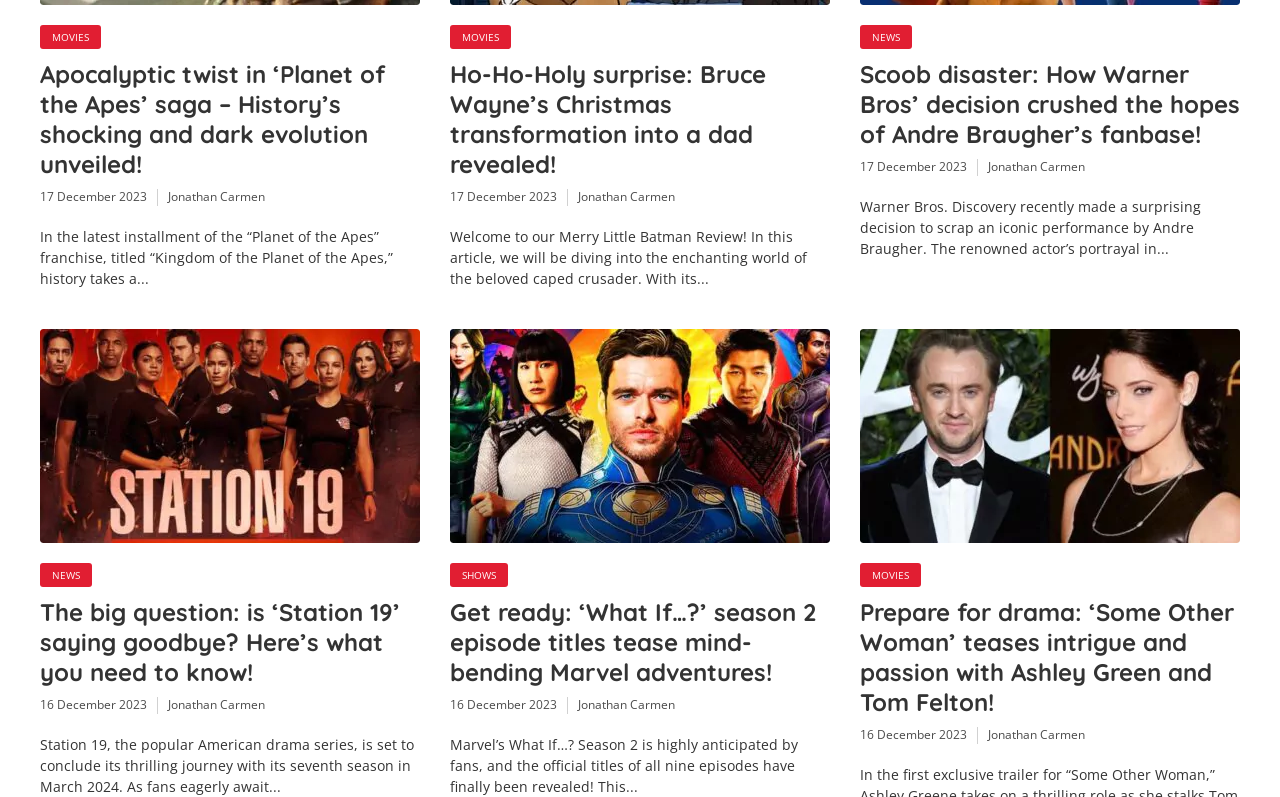Could you locate the bounding box coordinates for the section that should be clicked to accomplish this task: "Read the article about 'Planet of the Apes'".

[0.031, 0.074, 0.328, 0.225]